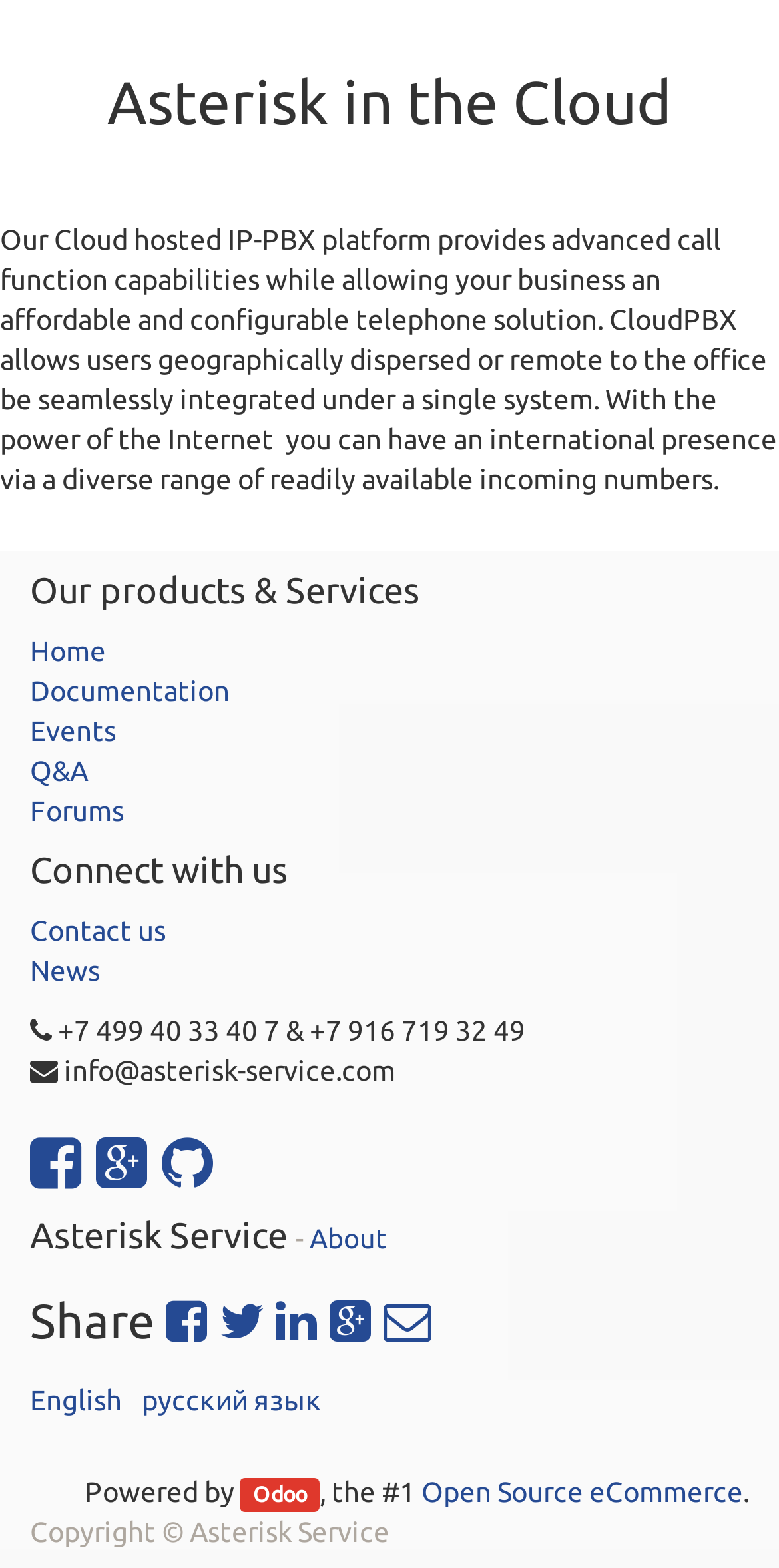Bounding box coordinates must be specified in the format (top-left x, top-left y, bottom-right x, bottom-right y). All values should be floating point numbers between 0 and 1. What are the bounding box coordinates of the UI element described as: Contact us

[0.038, 0.583, 0.213, 0.604]